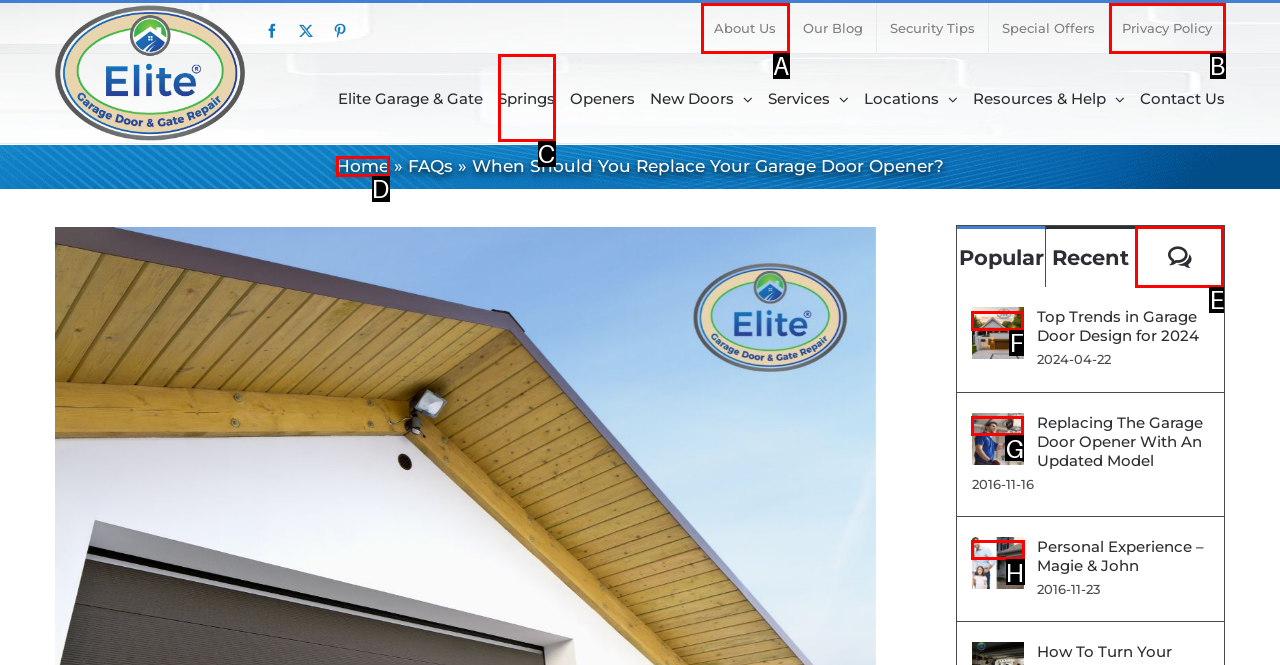Identify the letter of the UI element you should interact with to perform the task: Check the Personal Experience – Magie & John blog post
Reply with the appropriate letter of the option.

H